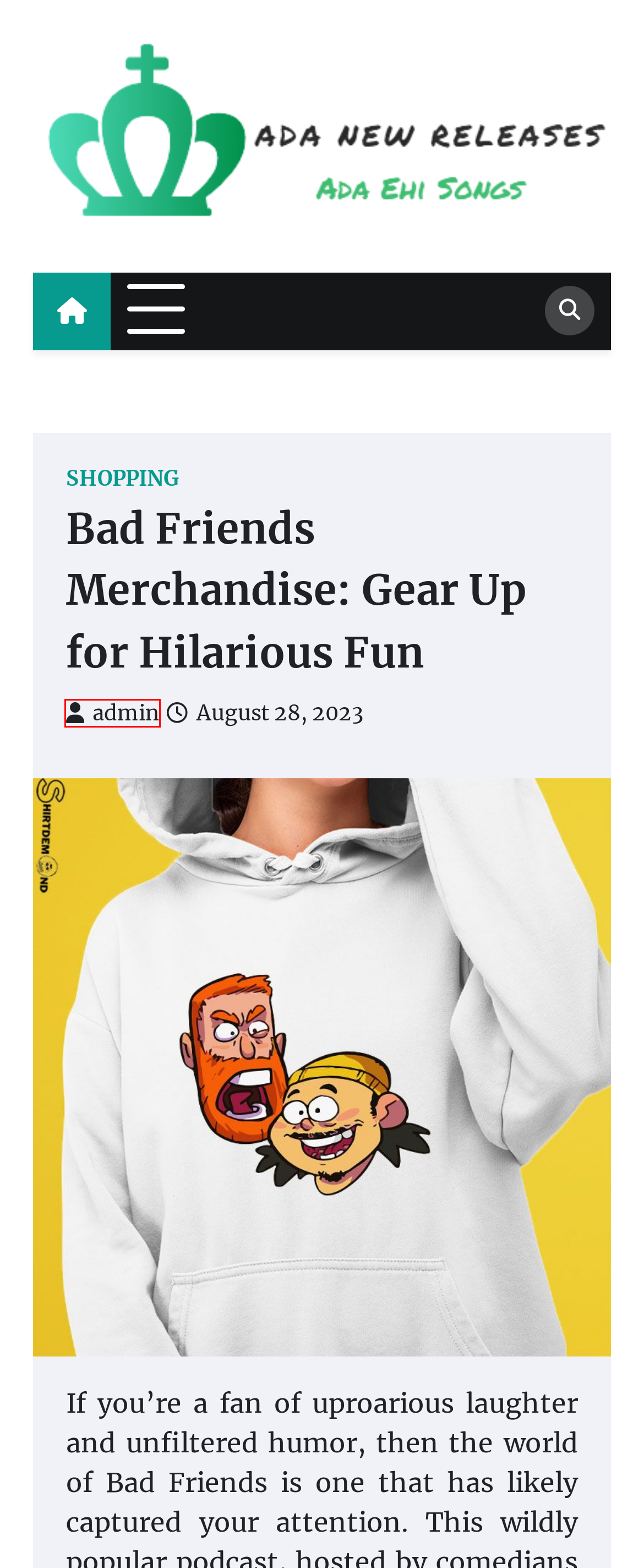Evaluate the webpage screenshot and identify the element within the red bounding box. Select the webpage description that best fits the new webpage after clicking the highlighted element. Here are the candidates:
A. Product – Ada New Releases
B. Ada New Releases – Ada Ehi Songs
C. admin – Ada New Releases
D. Shopping – Ada New Releases
E. Entertainment – Ada New Releases
F. Step-by-Step Guide to the BOS868 Jackpot Prize – Ada New Releases
G. Officially Animated: Your Journey into Eddsworld Merchandise – Ada New Releases
H. Mastering Table Games at Dewa89 Strategies for Blackjack, Roulette, and More – Ada New Releases

C